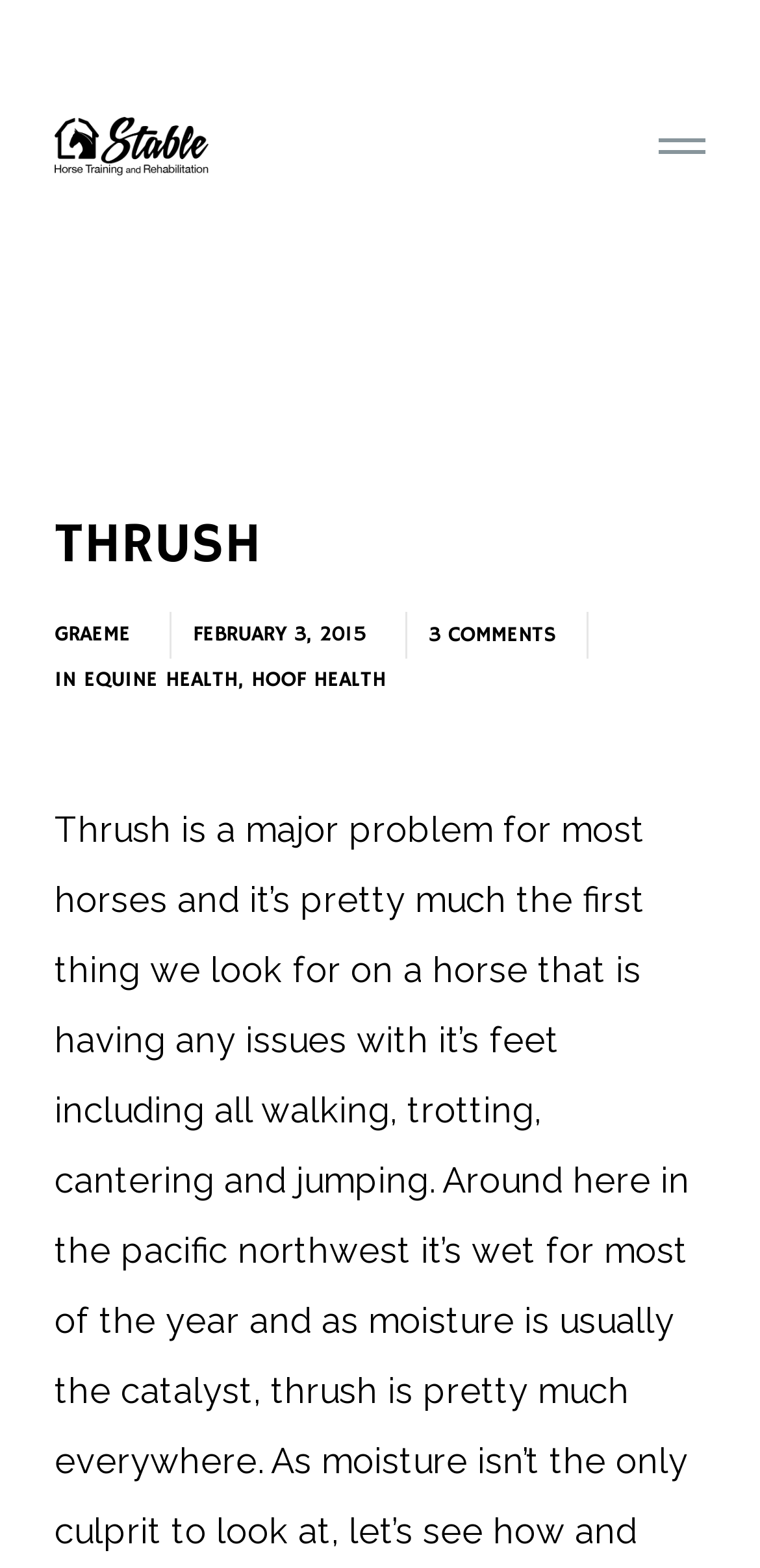What is the date of the article?
Give a detailed response to the question by analyzing the screenshot.

The date of the article is found in the static text element 'FEBRUARY 3, 2015' located at [0.254, 0.396, 0.492, 0.414] which is a sub-element of the time element.